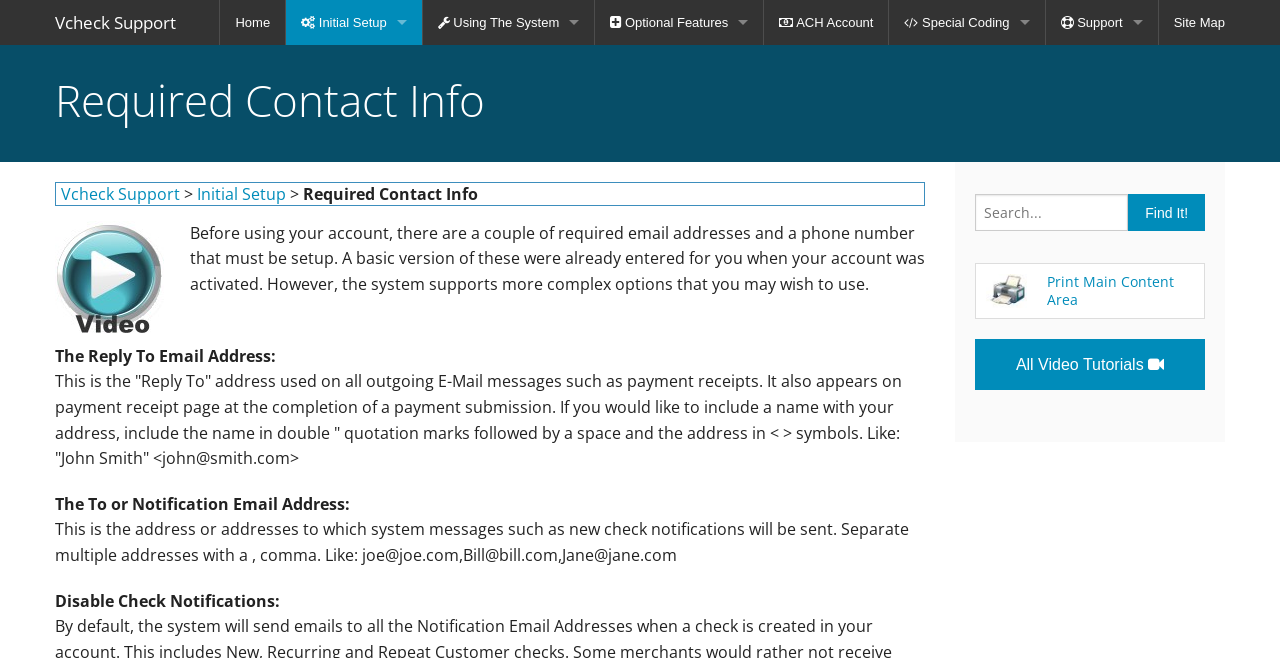Please indicate the bounding box coordinates of the element's region to be clicked to achieve the instruction: "Search for something". Provide the coordinates as four float numbers between 0 and 1, i.e., [left, top, right, bottom].

[0.762, 0.295, 0.882, 0.351]